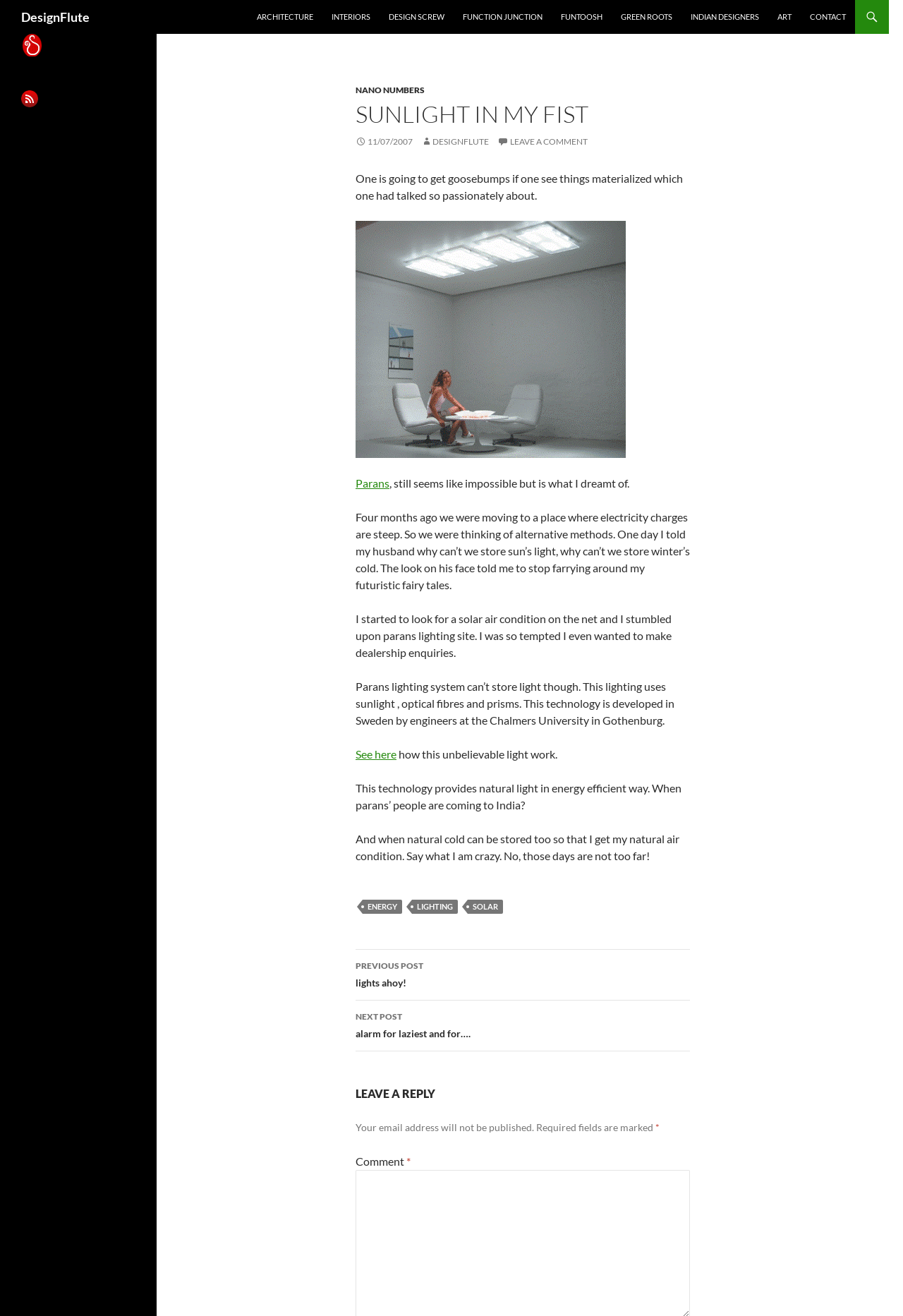What is the purpose of the comment section?
Utilize the information in the image to give a detailed answer to the question.

The purpose of the comment section can be inferred from the heading element with ID '99', which is 'LEAVE A REPLY'. This section also includes a text field and other elements to facilitate leaving a comment.